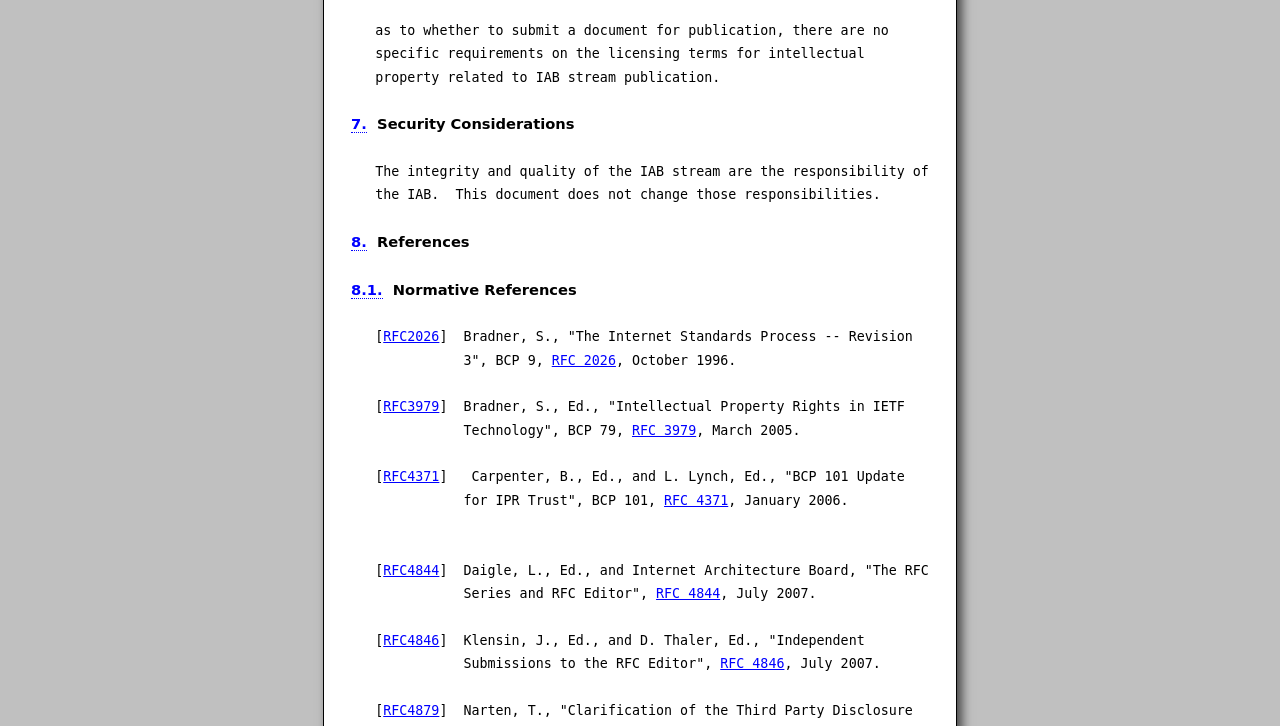Locate the bounding box coordinates of the clickable region necessary to complete the following instruction: "Click on the link '8.'". Provide the coordinates in the format of four float numbers between 0 and 1, i.e., [left, top, right, bottom].

[0.274, 0.321, 0.287, 0.346]